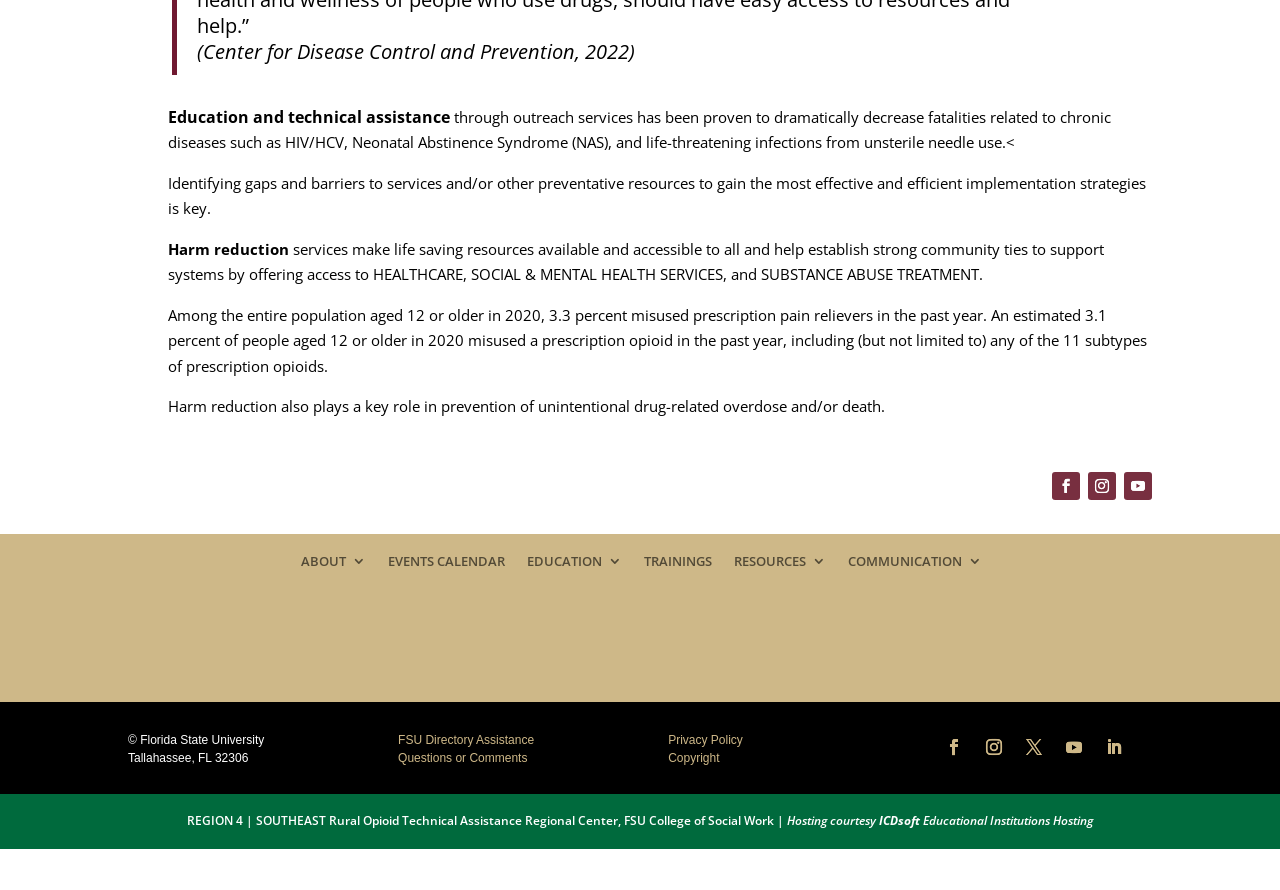Answer the question below using just one word or a short phrase: 
What is the purpose of harm reduction services?

To make life-saving resources available